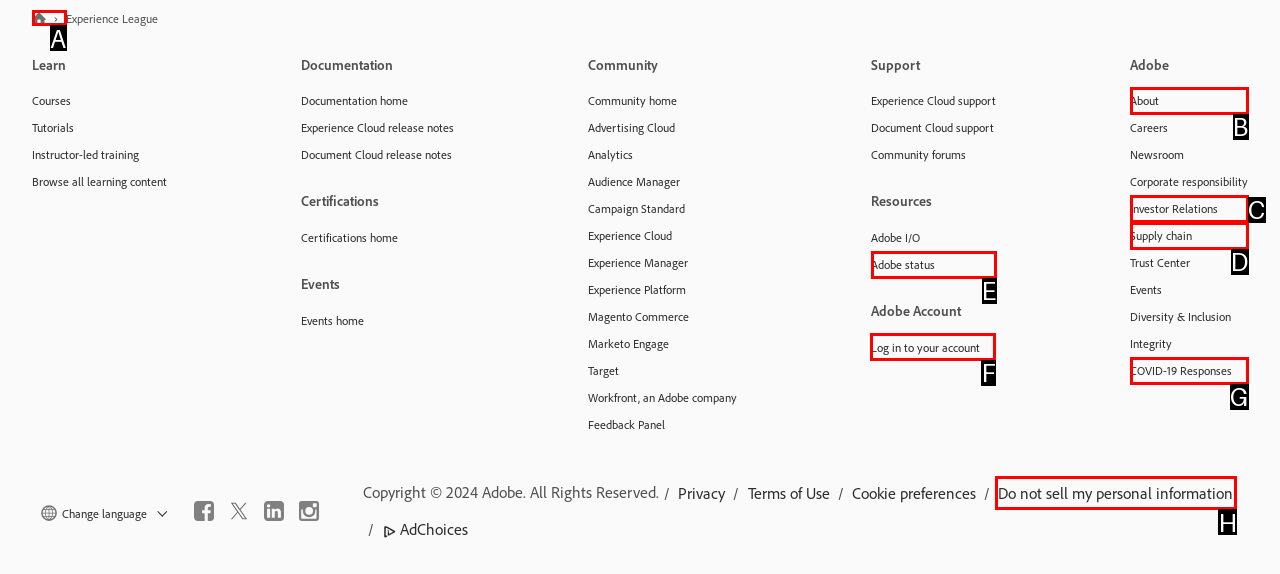Which lettered option should I select to achieve the task: Log in to your account according to the highlighted elements in the screenshot?

F